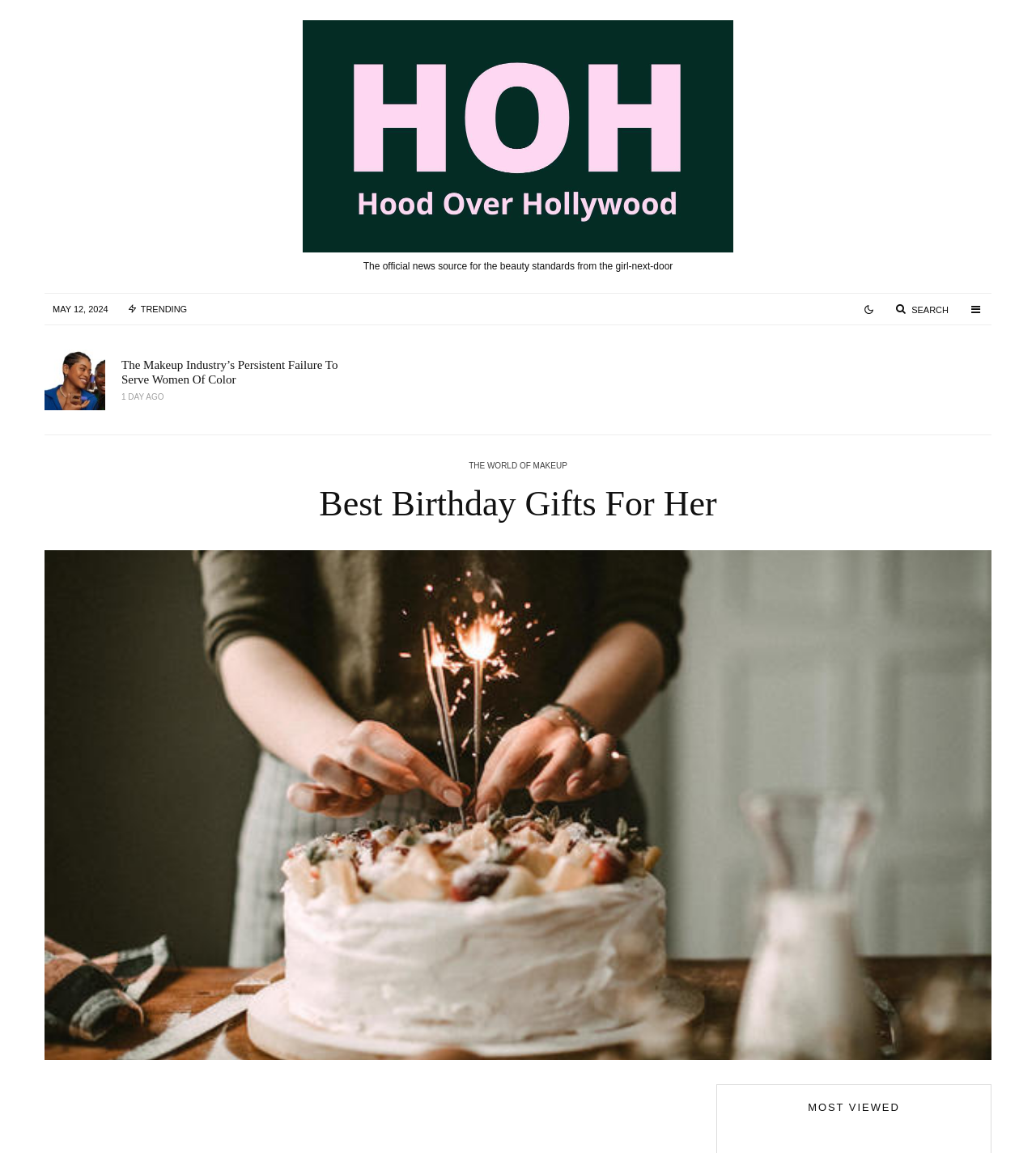How many articles are displayed on the webpage?
Based on the image, answer the question with a single word or brief phrase.

3